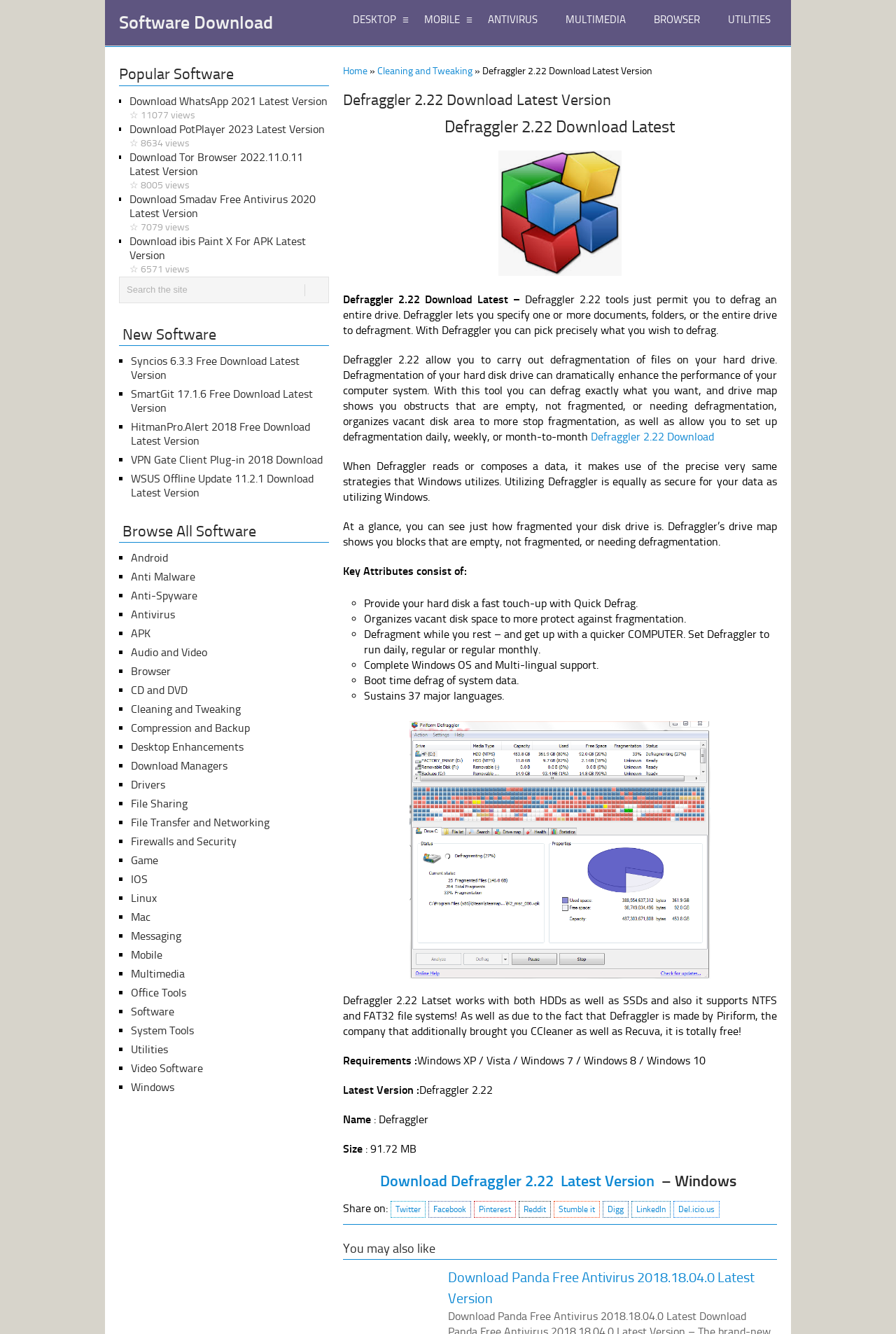What is the benefit of defragmentation?
Look at the screenshot and provide an in-depth answer.

The benefit of defragmentation is mentioned in the static text 'Defragmentation of your hard disk drive can dramatically enhance the performance of your computer system.'.